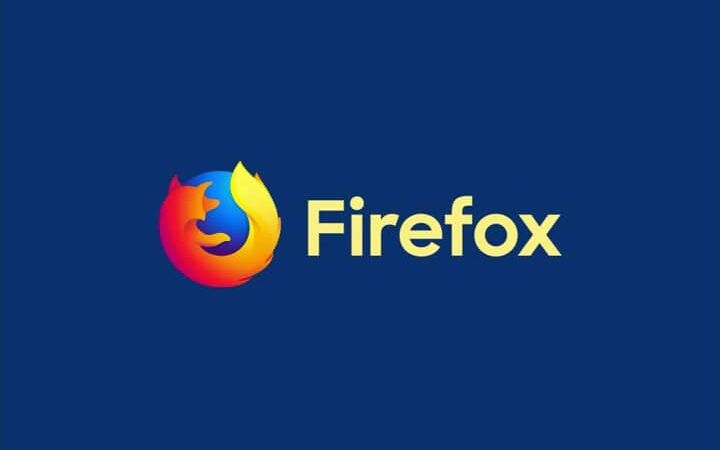What is the primary theme associated with the Firefox logo?
Please give a detailed and elaborate answer to the question based on the image.

The caption explains that the logo resonates with the themes of agility and connection, which are the primary themes associated with the Firefox logo.